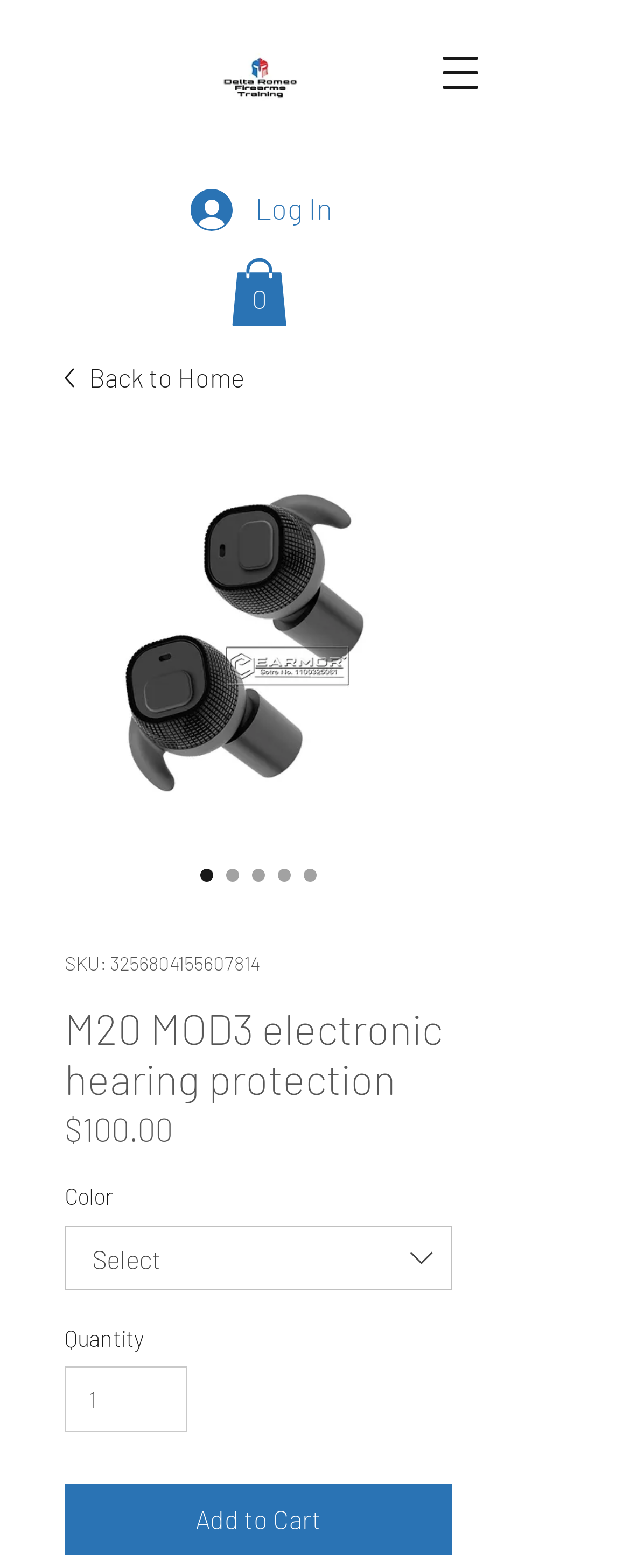Respond concisely with one word or phrase to the following query:
Is the M20 MOD3 electronic hearing protection available in different colors?

Yes